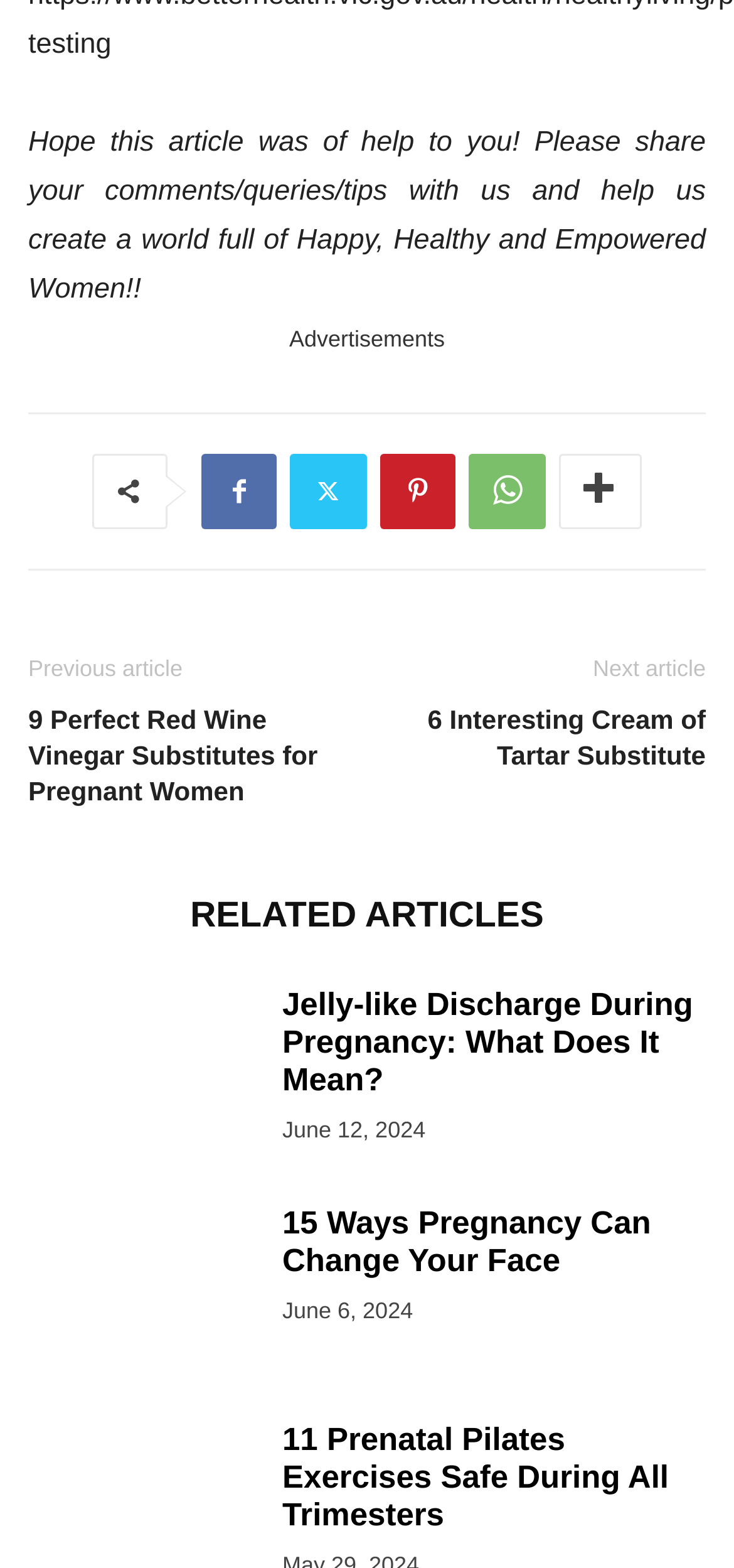Provide a short answer to the following question with just one word or phrase: What is the theme of the footer section?

Social media links